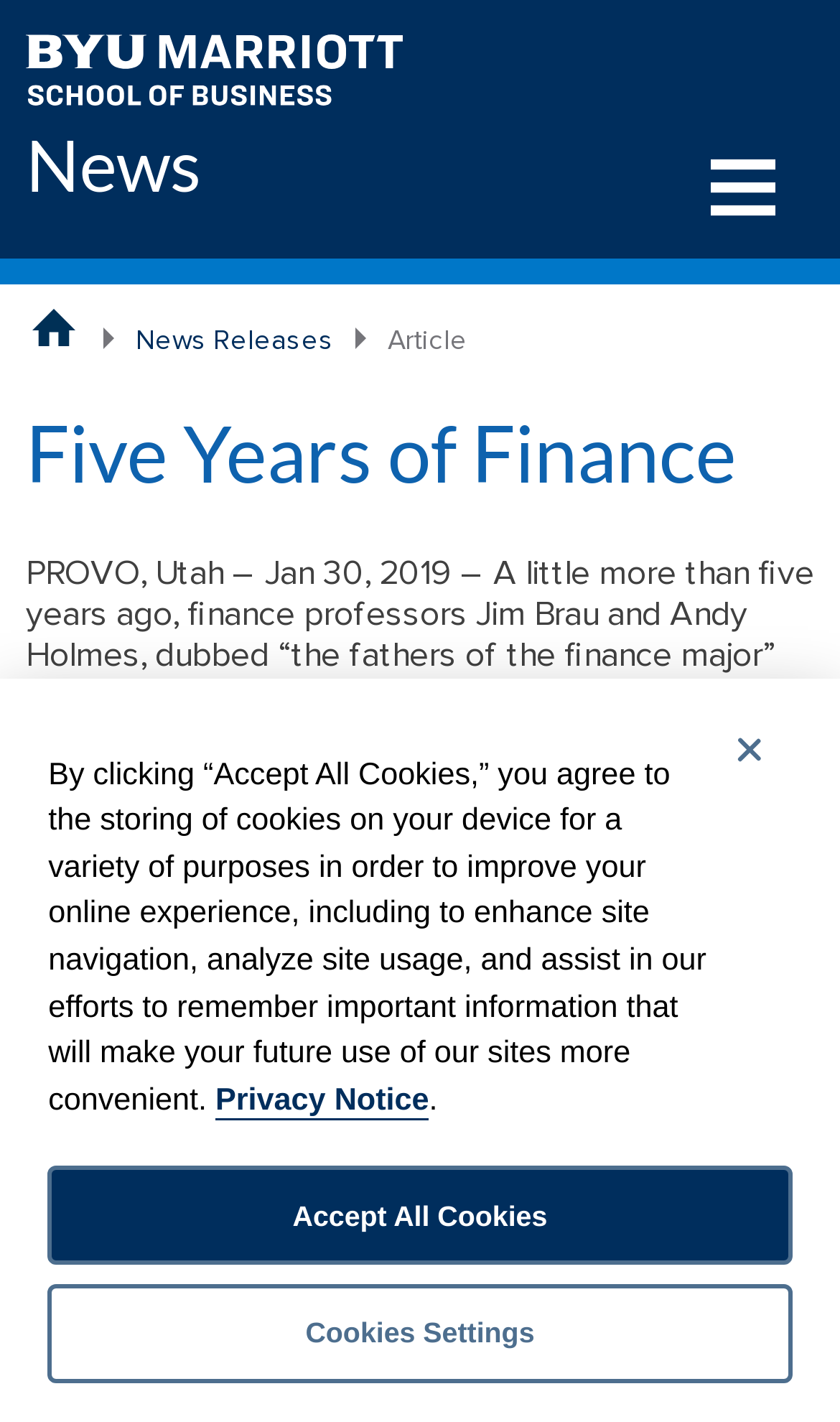Provide the bounding box coordinates of the UI element that matches the description: "alt="Open Site Menu"".

[0.769, 0.064, 1.0, 0.2]